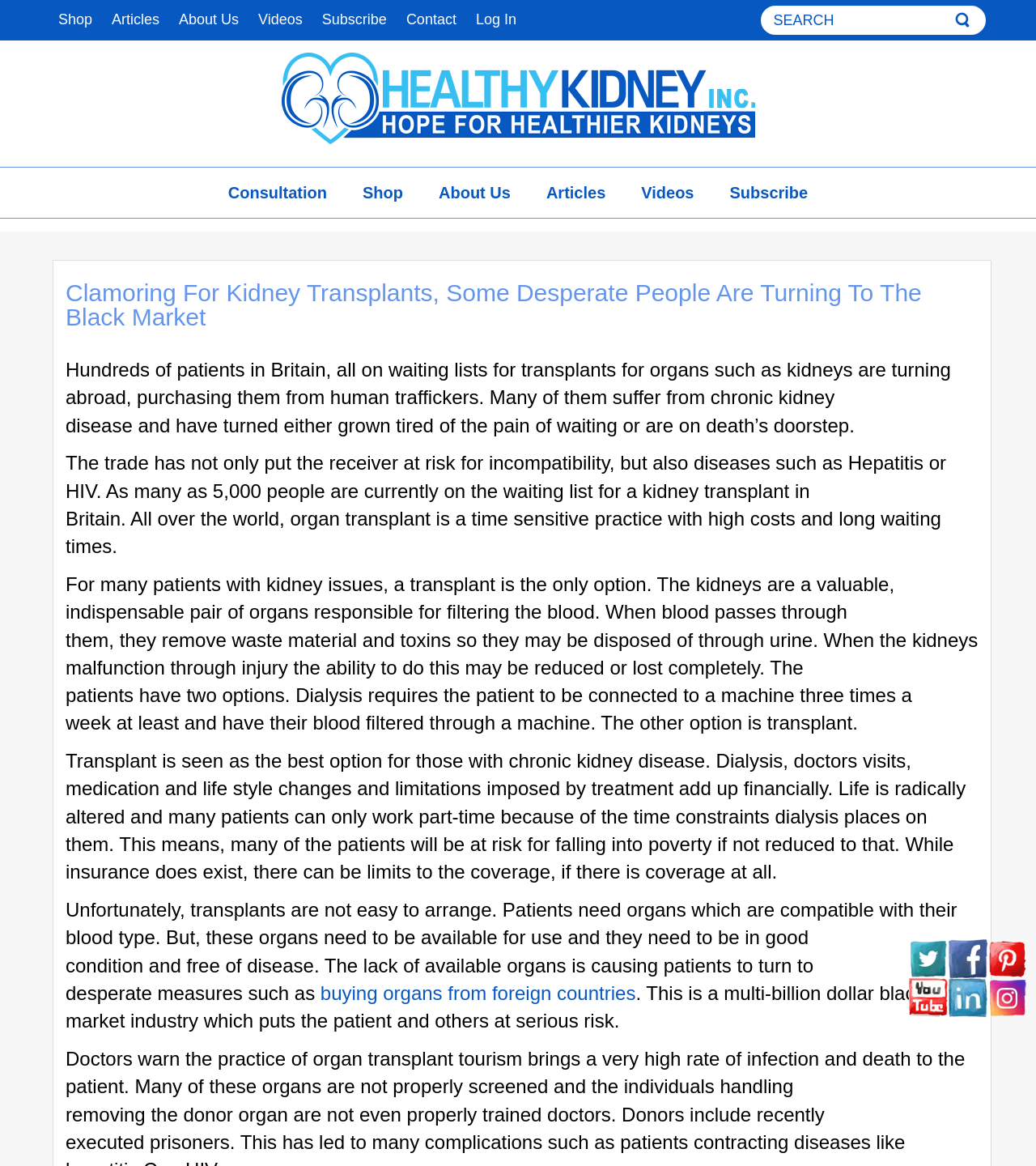How many people are currently on the waiting list for a kidney transplant in Britain?
Analyze the image and deliver a detailed answer to the question.

According to the webpage, as many as 5,000 people are currently on the waiting list for a kidney transplant in Britain, which is one of the reasons why patients are turning to desperate measures such as buying organs from foreign countries.